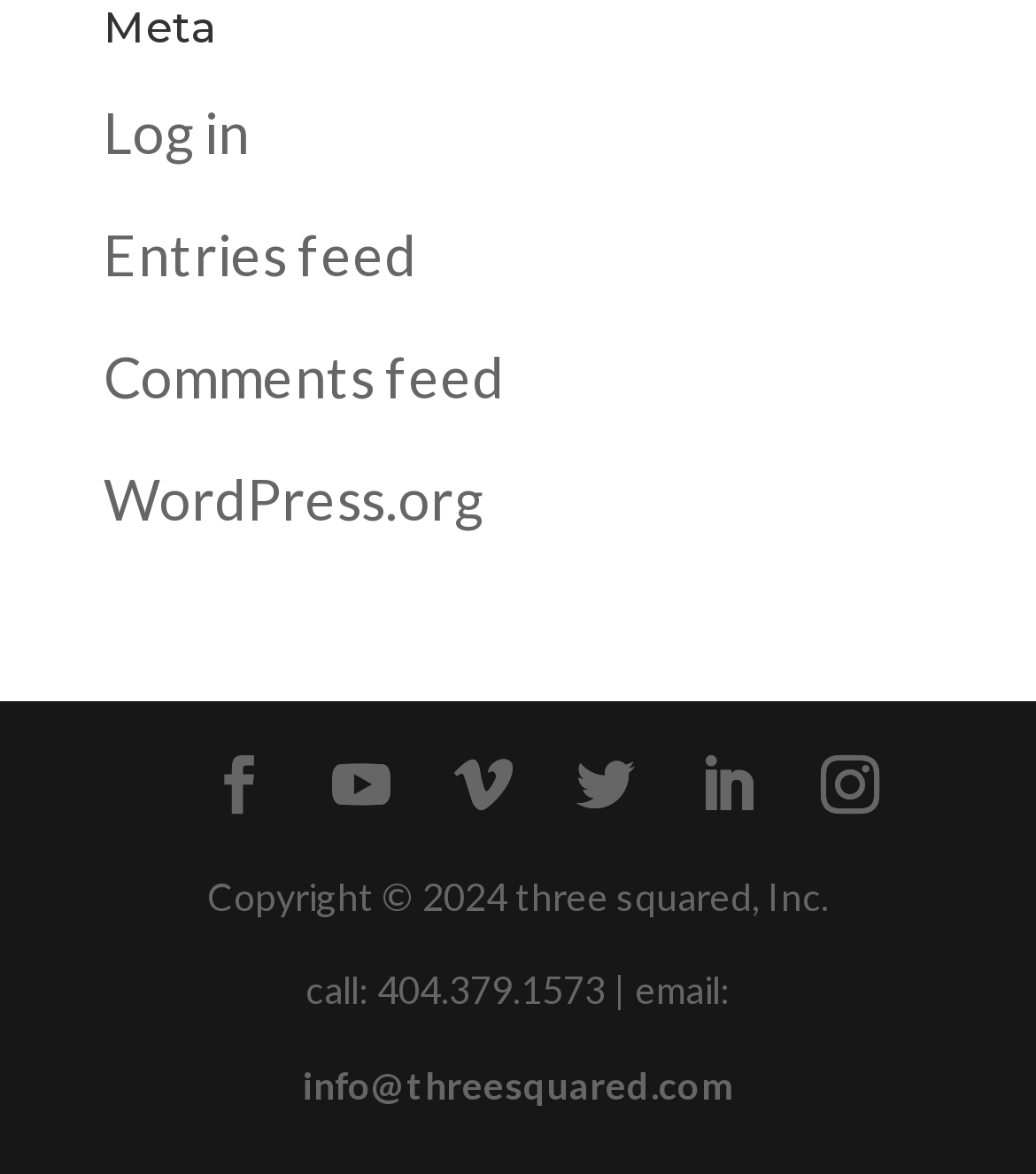Please locate the clickable area by providing the bounding box coordinates to follow this instruction: "Contact via email".

[0.292, 0.905, 0.708, 0.944]